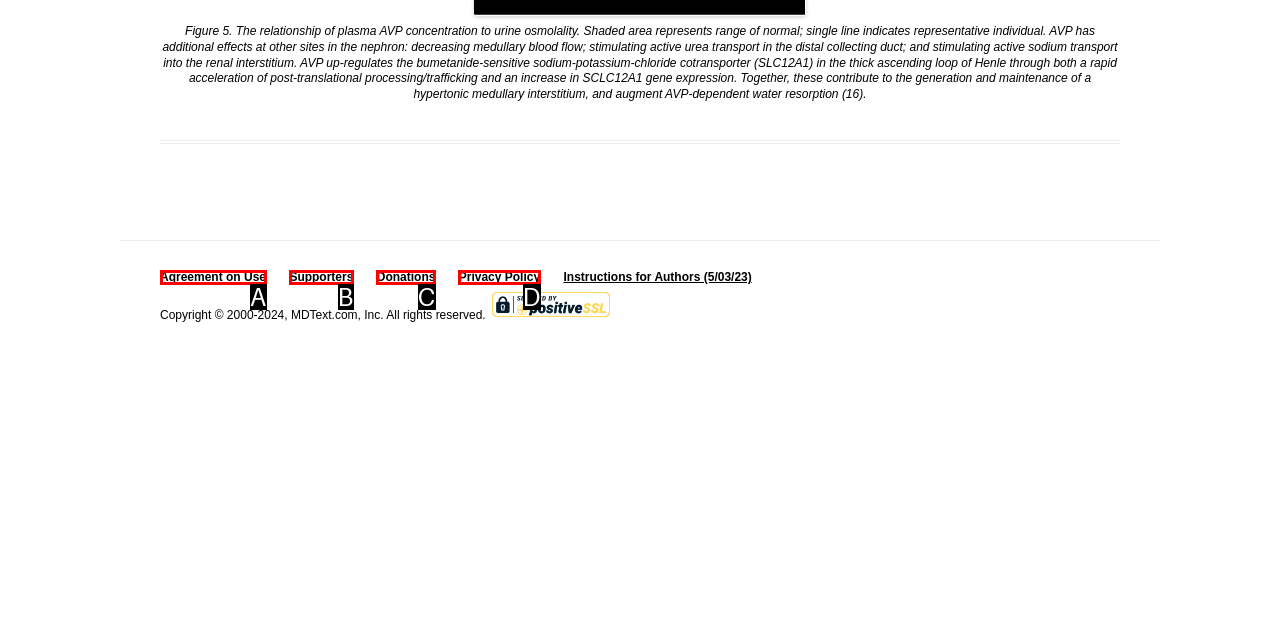Tell me which one HTML element best matches the description: Agreement on Use
Answer with the option's letter from the given choices directly.

A